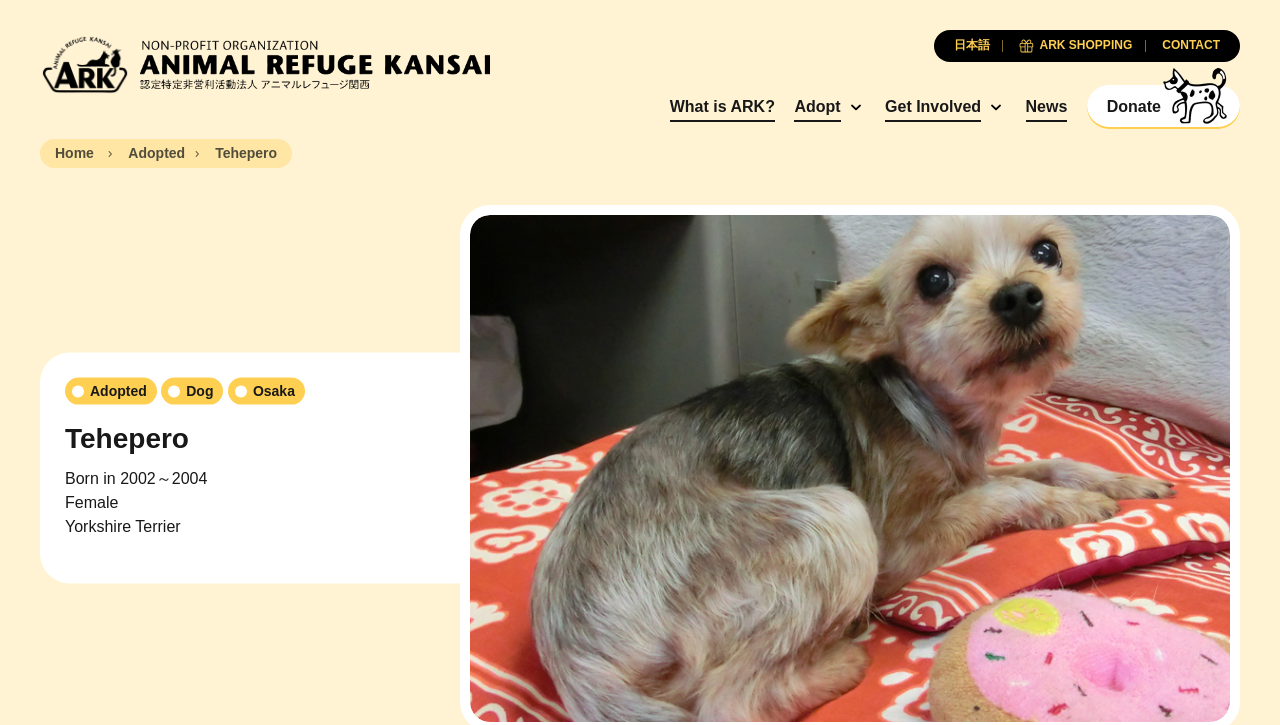Locate the bounding box coordinates of the area to click to fulfill this instruction: "Click the 'Adopt' link". The bounding box should be presented as four float numbers between 0 and 1, in the order [left, top, right, bottom].

[0.621, 0.124, 0.676, 0.171]